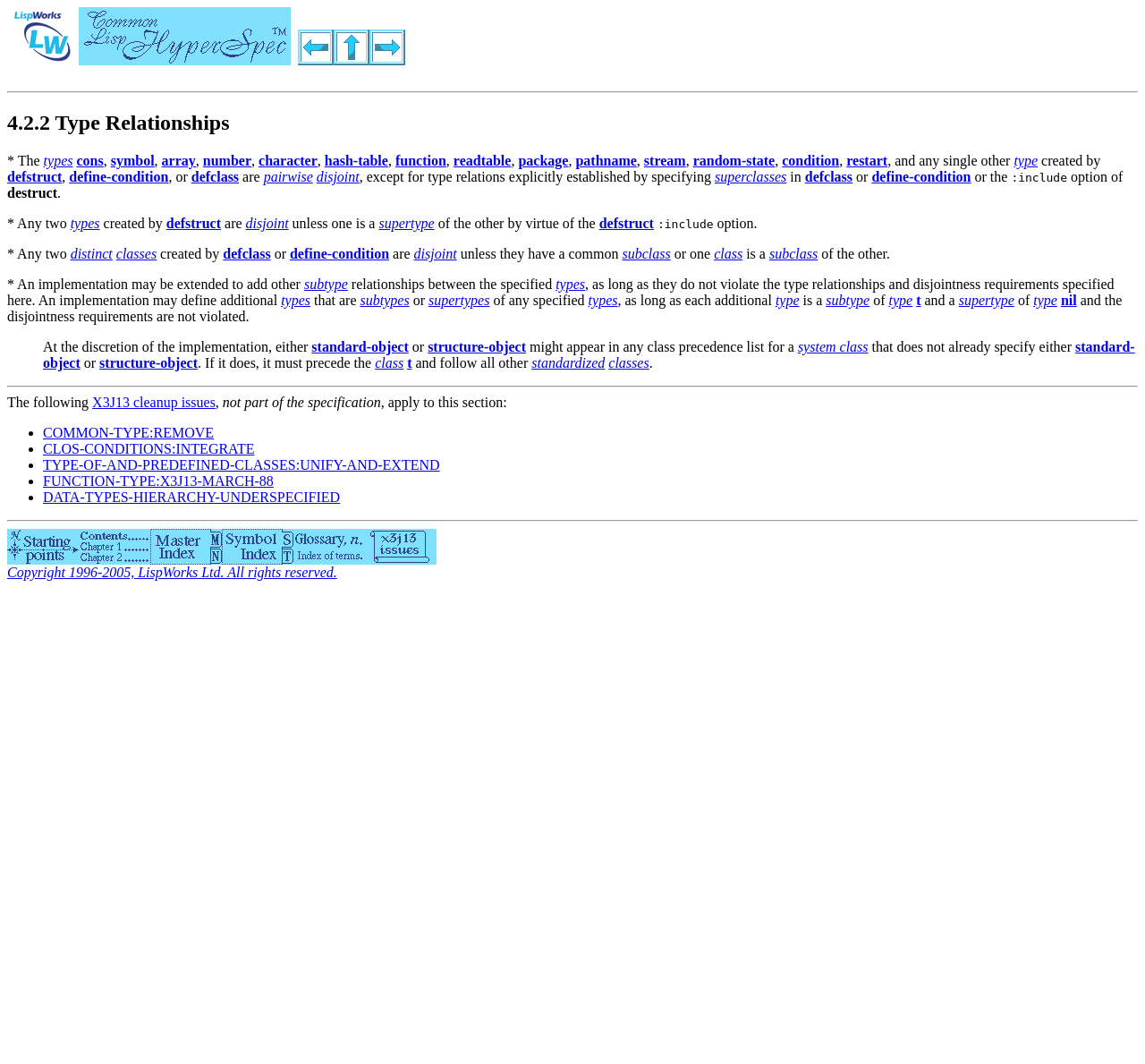Give a one-word or phrase response to the following question: What is the title of the current section?

4.2.2 Type Relationships